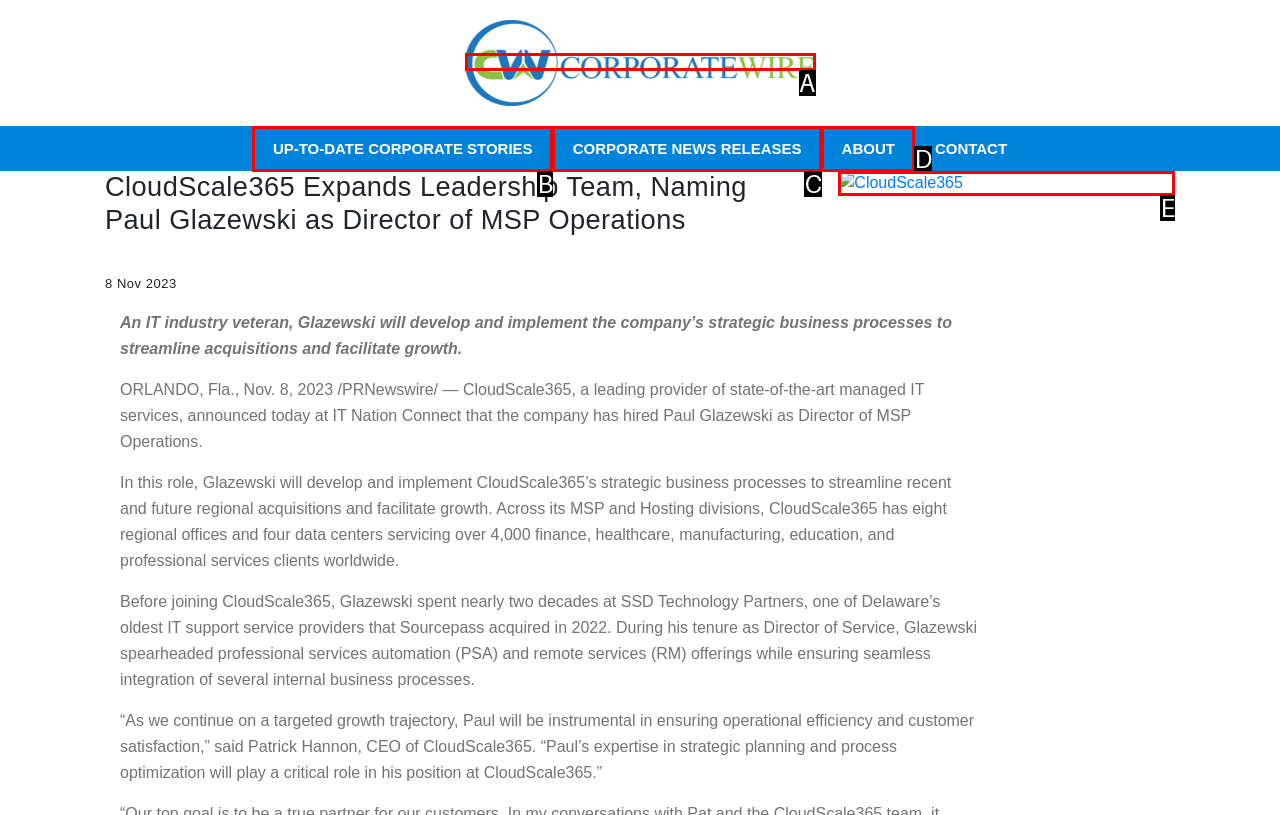Choose the option that best matches the description: Corporate News Releases
Indicate the letter of the matching option directly.

C